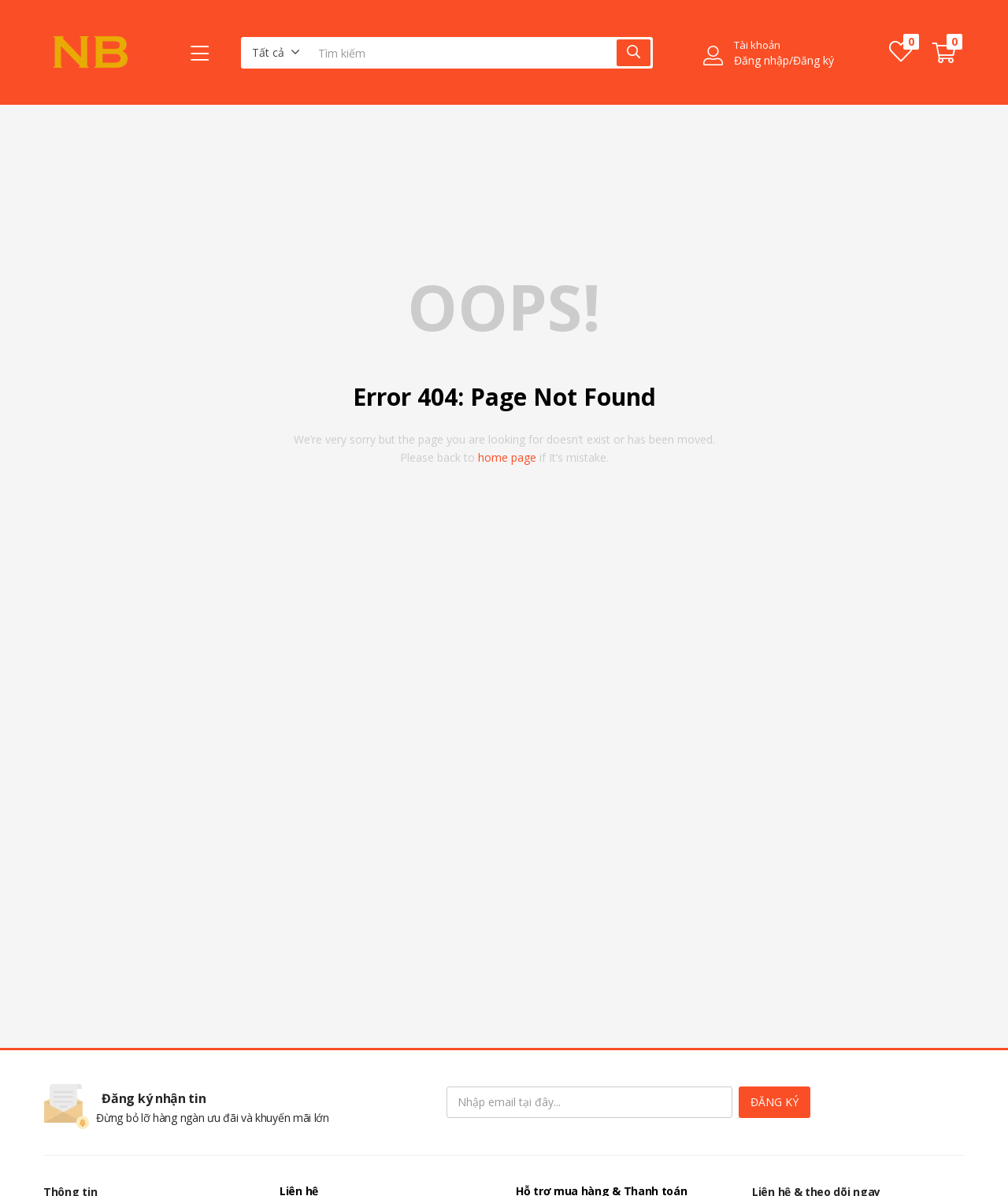What is the error message on this page?
Refer to the image and give a detailed answer to the query.

The error message is displayed in a heading element with a larger font size, indicating that the page the user is looking for does not exist or has been moved.